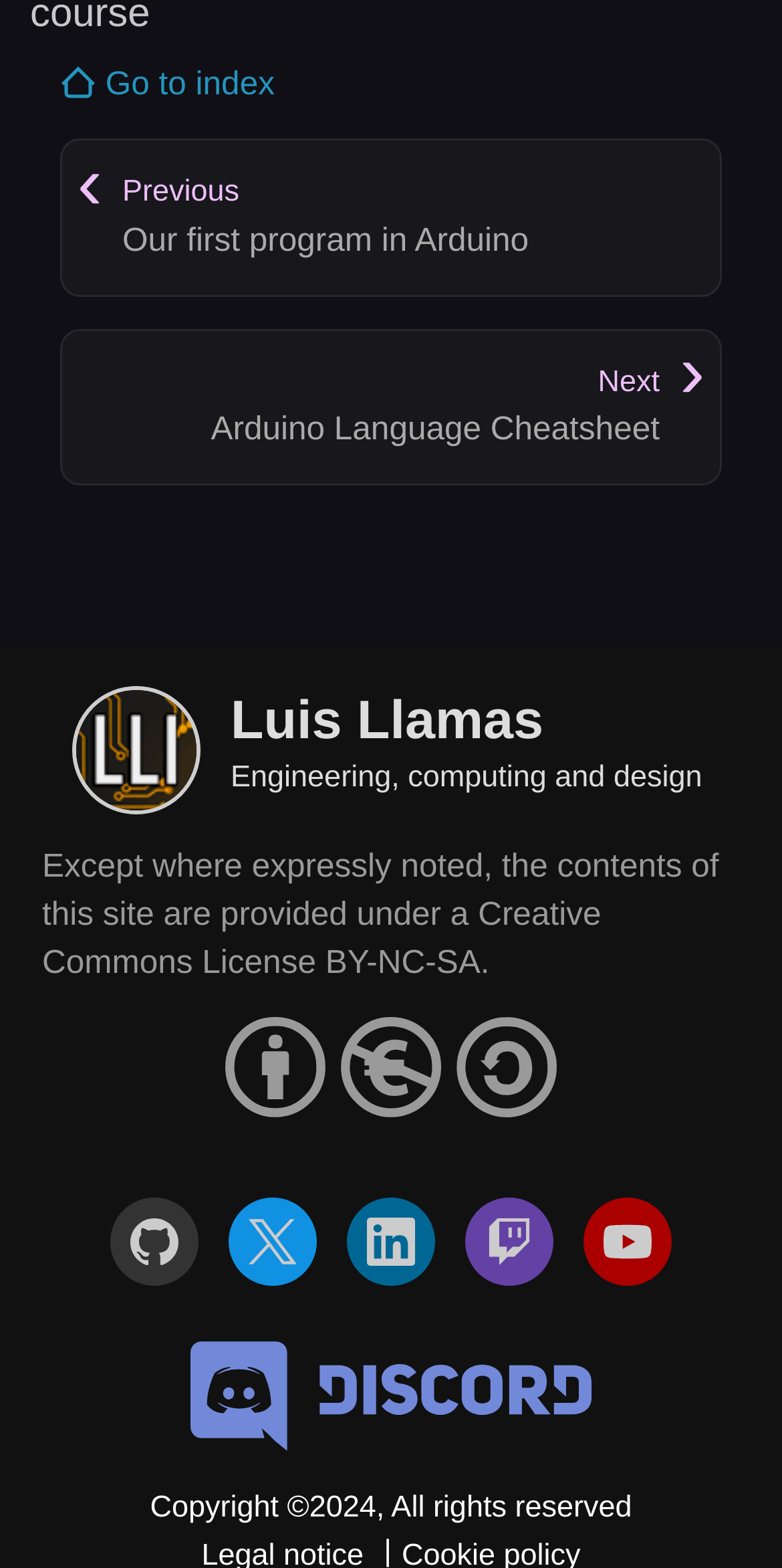Can you specify the bounding box coordinates of the area that needs to be clicked to fulfill the following instruction: "Go to next page"?

[0.077, 0.21, 0.923, 0.31]